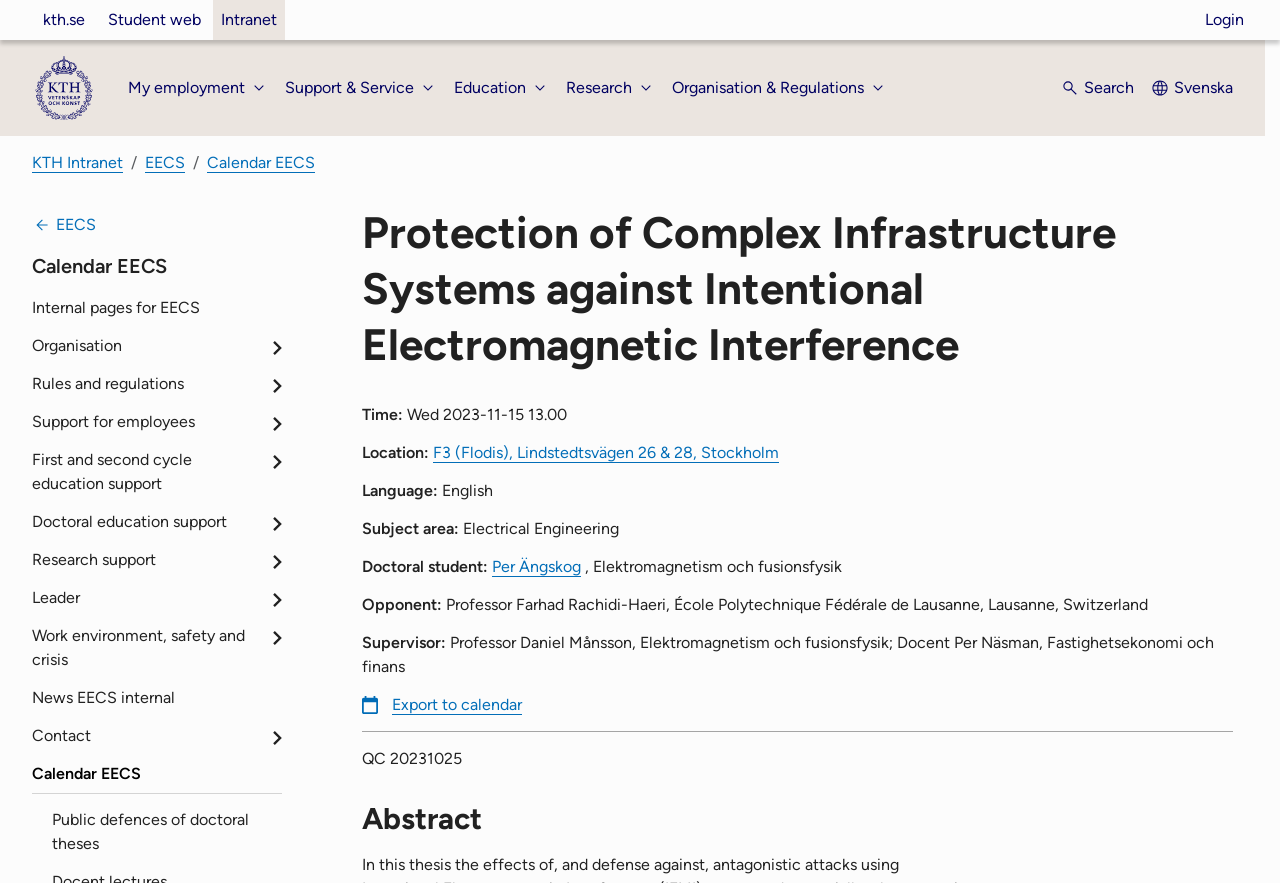Please identify the bounding box coordinates of the element I should click to complete this instruction: 'Export to calendar'. The coordinates should be given as four float numbers between 0 and 1, like this: [left, top, right, bottom].

[0.283, 0.787, 0.408, 0.809]